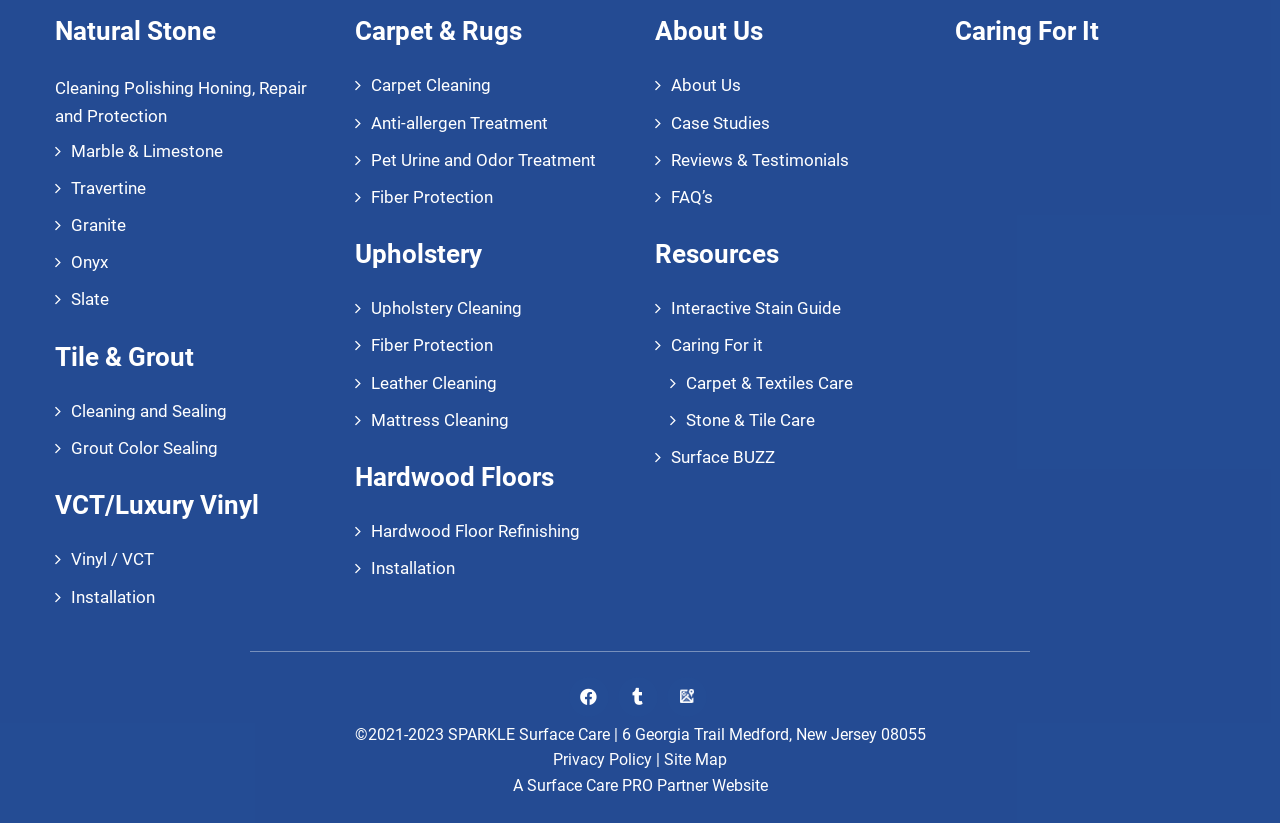Extract the bounding box coordinates for the UI element described by the text: "Reviews & Testimonials". The coordinates should be in the form of [left, top, right, bottom] with values between 0 and 1.

[0.512, 0.182, 0.663, 0.206]